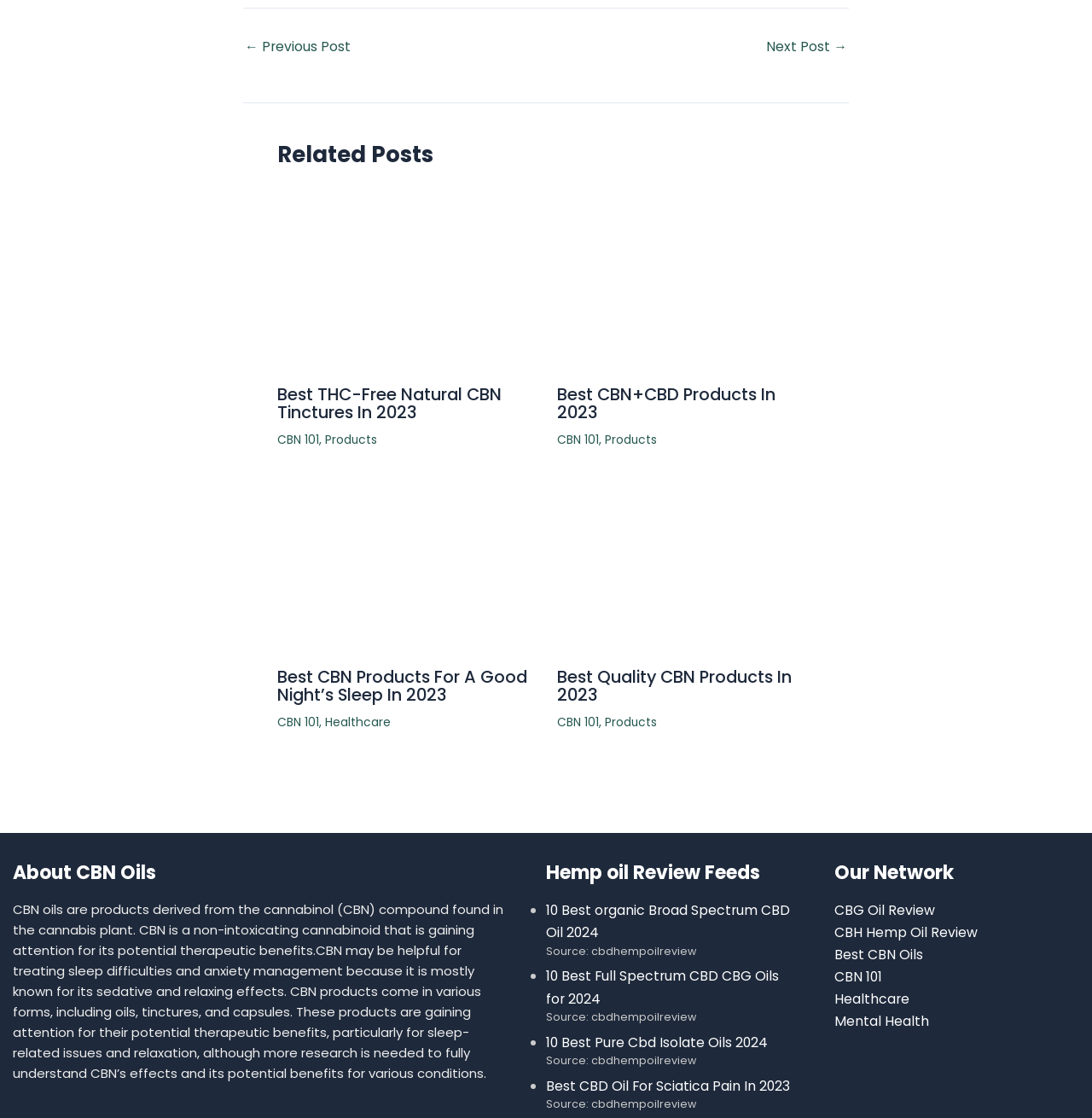Answer in one word or a short phrase: 
How many related posts are there?

4